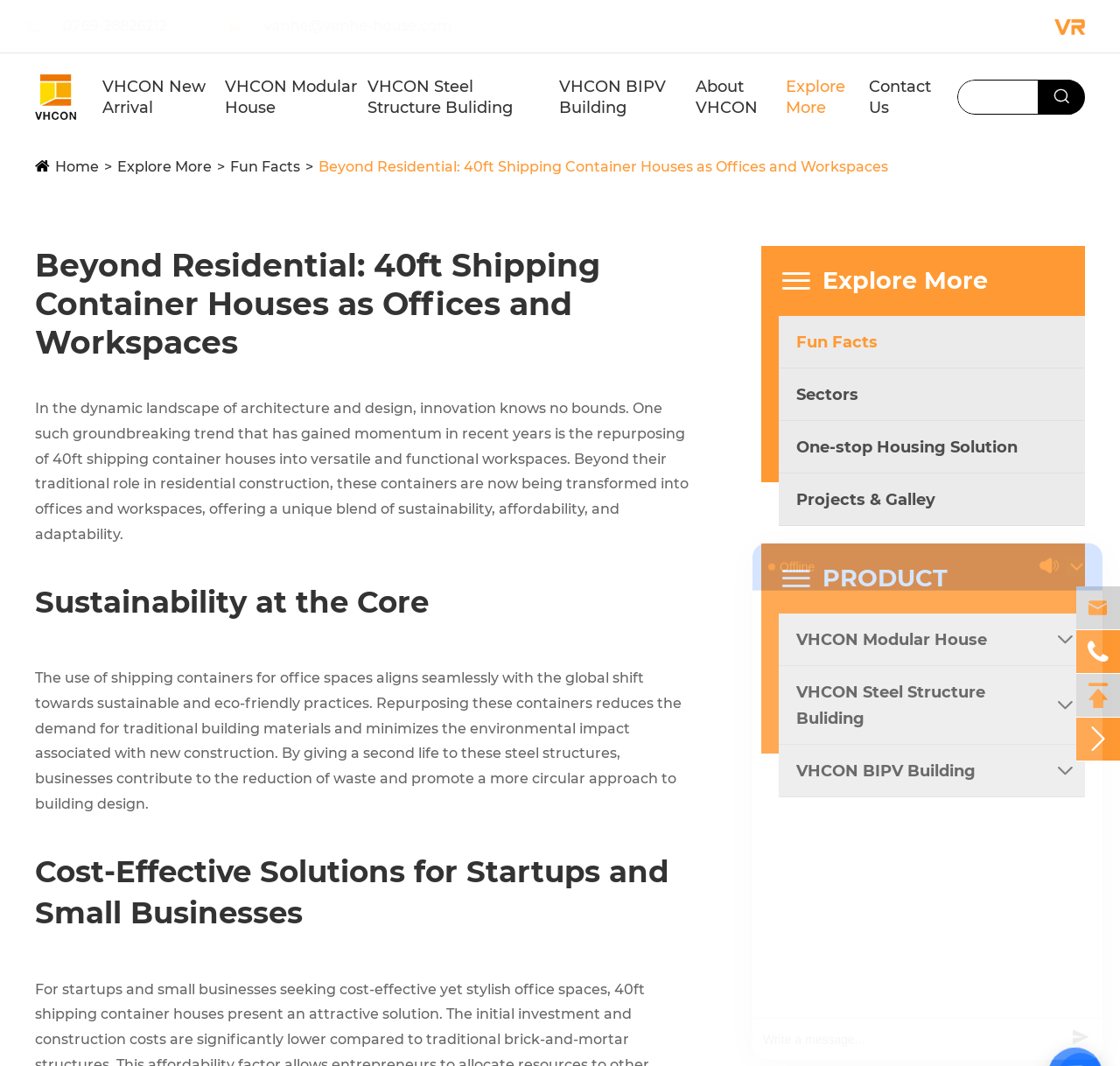Describe every aspect of the webpage comprehensively.

The webpage is about Dongguan Vanhe Modular House Co., Ltd., a company that specializes in modular houses and offices made from 40ft shipping containers. At the top left corner, there are two links to contact the company, one with a phone number and the other with an email address. Next to them is the company's logo, which is an image. On the top right corner, there is another instance of the company's logo, along with a link to the company's name.

Below the top section, there is a navigation menu with links to various pages, including "VHCON New Arrival", "VHCON Modular House", "VHCON Steel Structure Building", "VHCON BIPV Building", "About VHCON", "Explore More", and "Contact Us". 

The main content of the webpage is divided into three sections. The first section has a heading "Beyond Residential: 40ft Shipping Container Houses as Offices and Workspaces" and a paragraph of text that describes the trend of repurposing shipping containers into offices and workspaces. 

The second section has a heading "Sustainability at the Core" and a paragraph of text that explains the environmental benefits of using shipping containers for office spaces. 

The third section has a heading "Cost-Effective Solutions for Startups and Small Businesses" and does not have any accompanying text. However, there are several links to other pages, including "Fun Facts", "Sectors", "One-stop Housing Solution", and "Projects & Gallery". 

On the right side of the webpage, there is a column with links to various products, including "VHCON Modular House", "VHCON Steel Structure Building", and "VHCON BIPV Building". There are also several icons and images scattered throughout the webpage. At the bottom of the webpage, there is an iframe that takes up most of the width of the page.